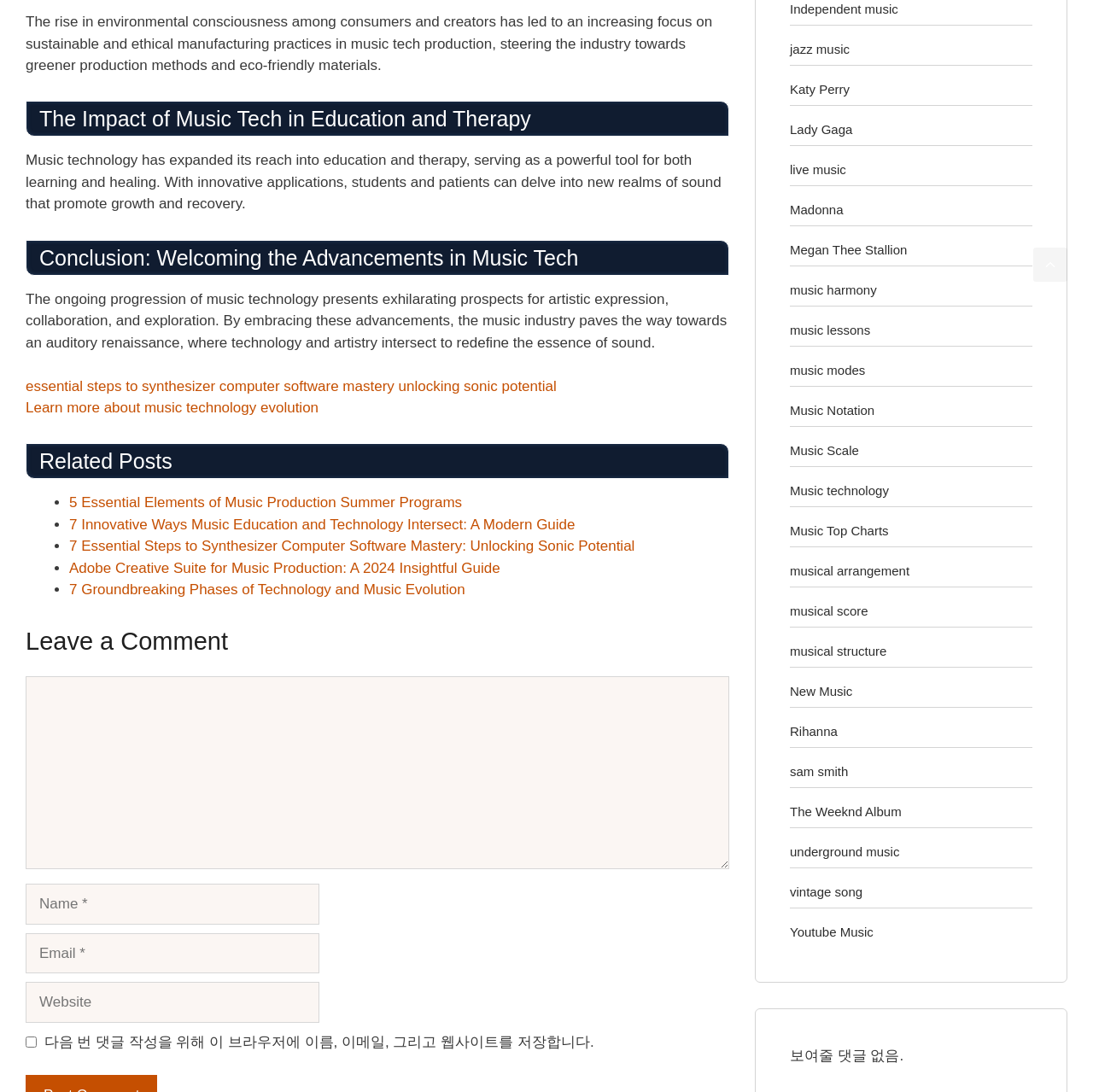What can be done in the comment section?
Based on the image, answer the question with a single word or brief phrase.

Leave a comment